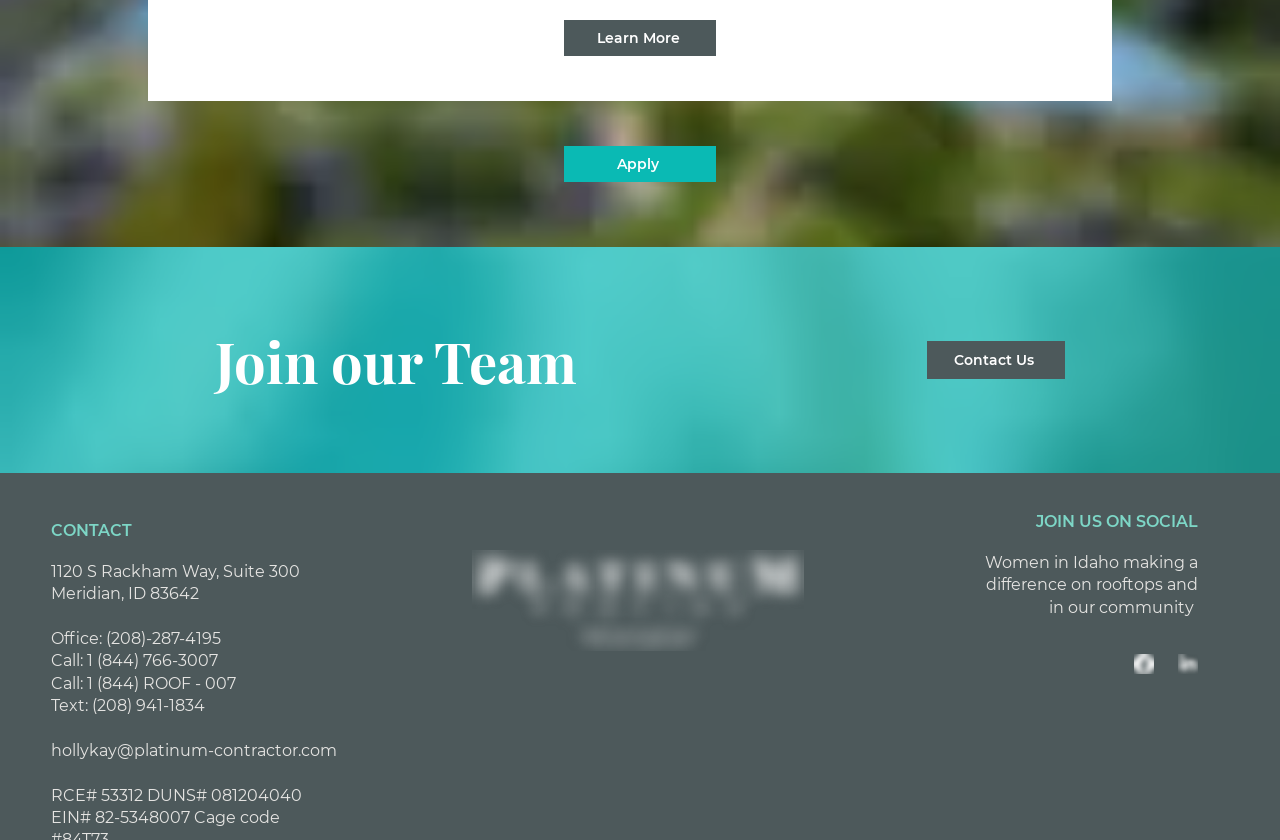From the element description: "Meridian, ID 83642", extract the bounding box coordinates of the UI element. The coordinates should be expressed as four float numbers between 0 and 1, in the order [left, top, right, bottom].

[0.04, 0.695, 0.155, 0.718]